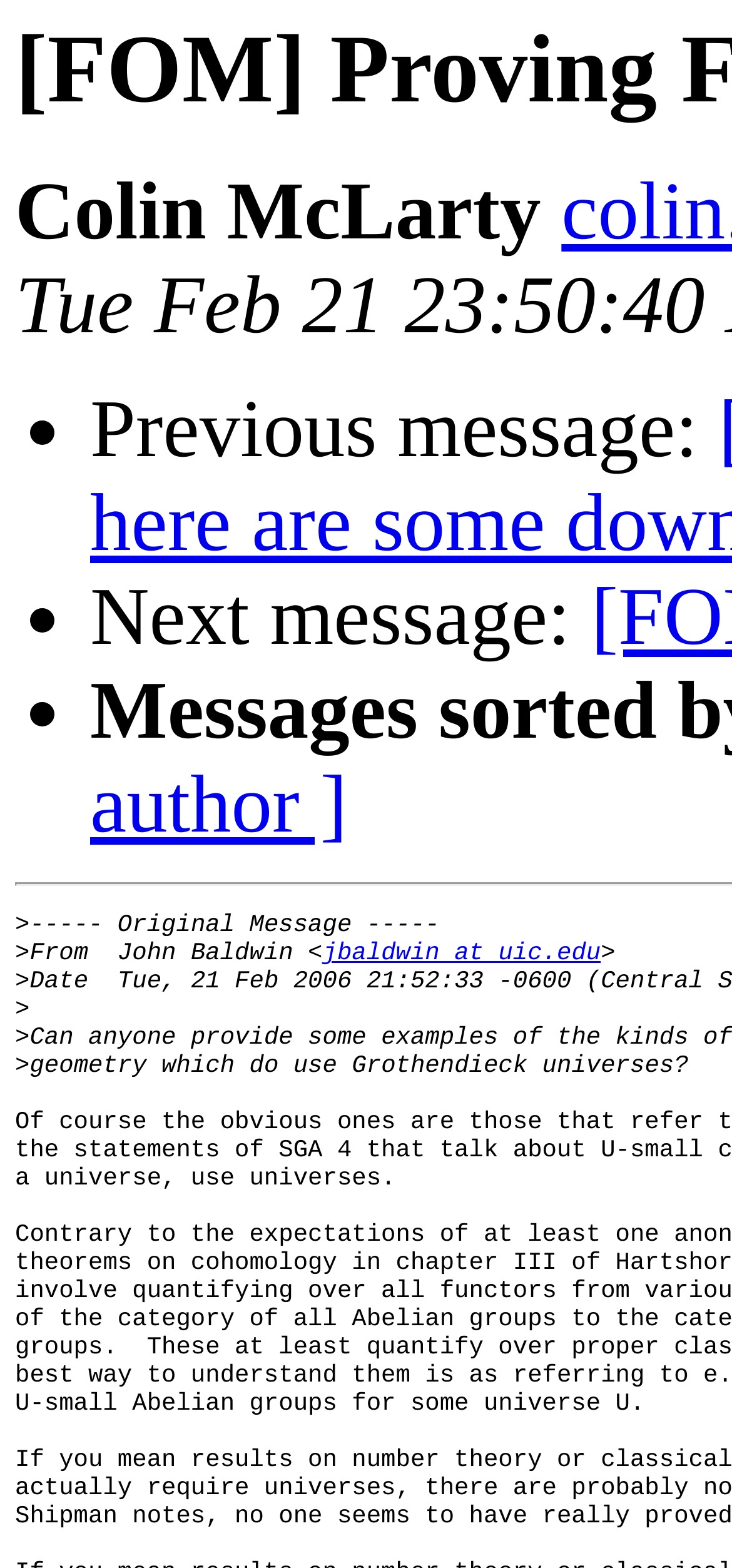What is the email address of John Baldwin? Refer to the image and provide a one-word or short phrase answer.

jbaldwin at uic.edu